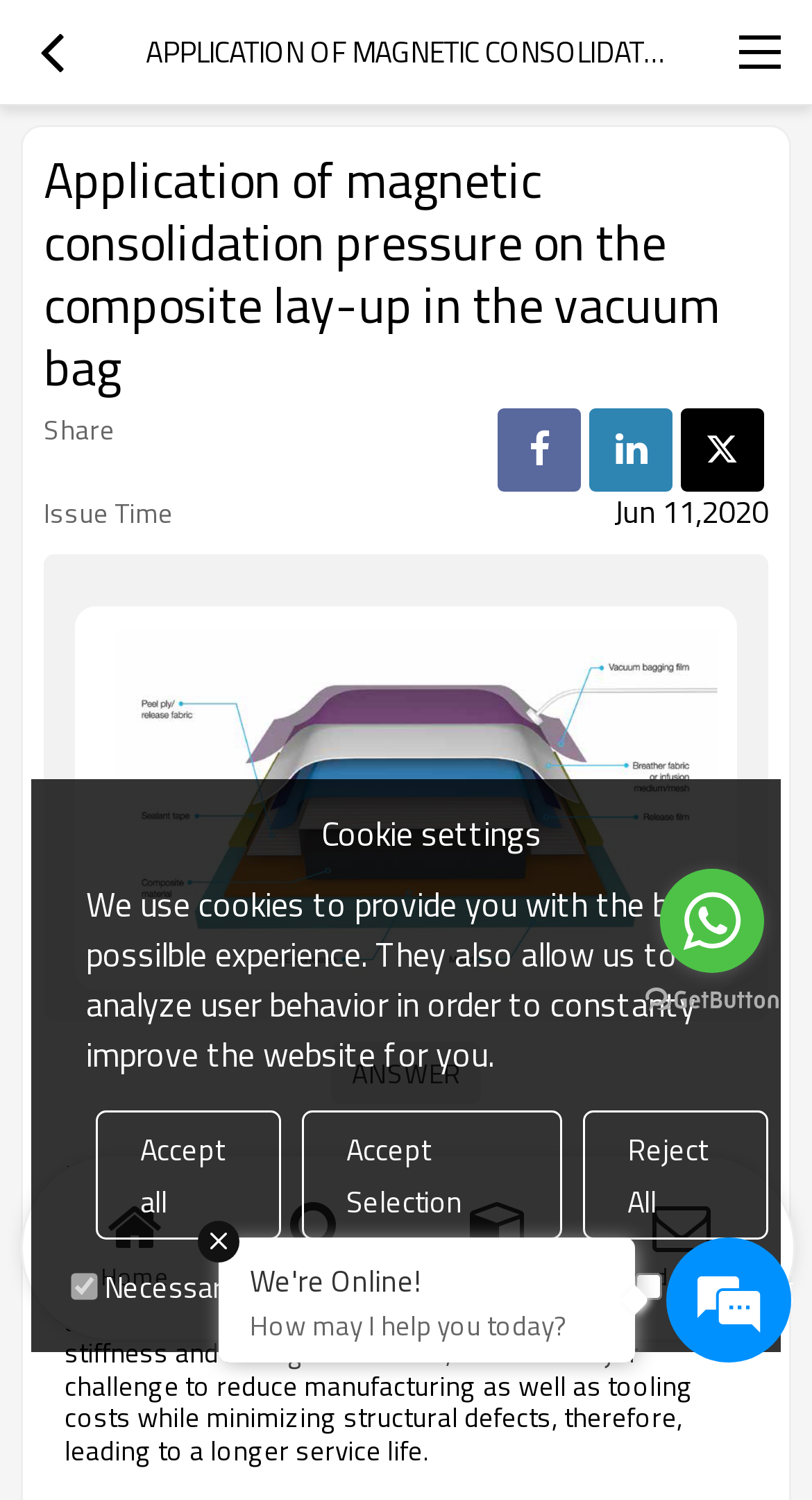Based on the description "aria-label="Go to GetButton.io website"", find the bounding box of the specified UI element.

[0.795, 0.658, 0.959, 0.678]